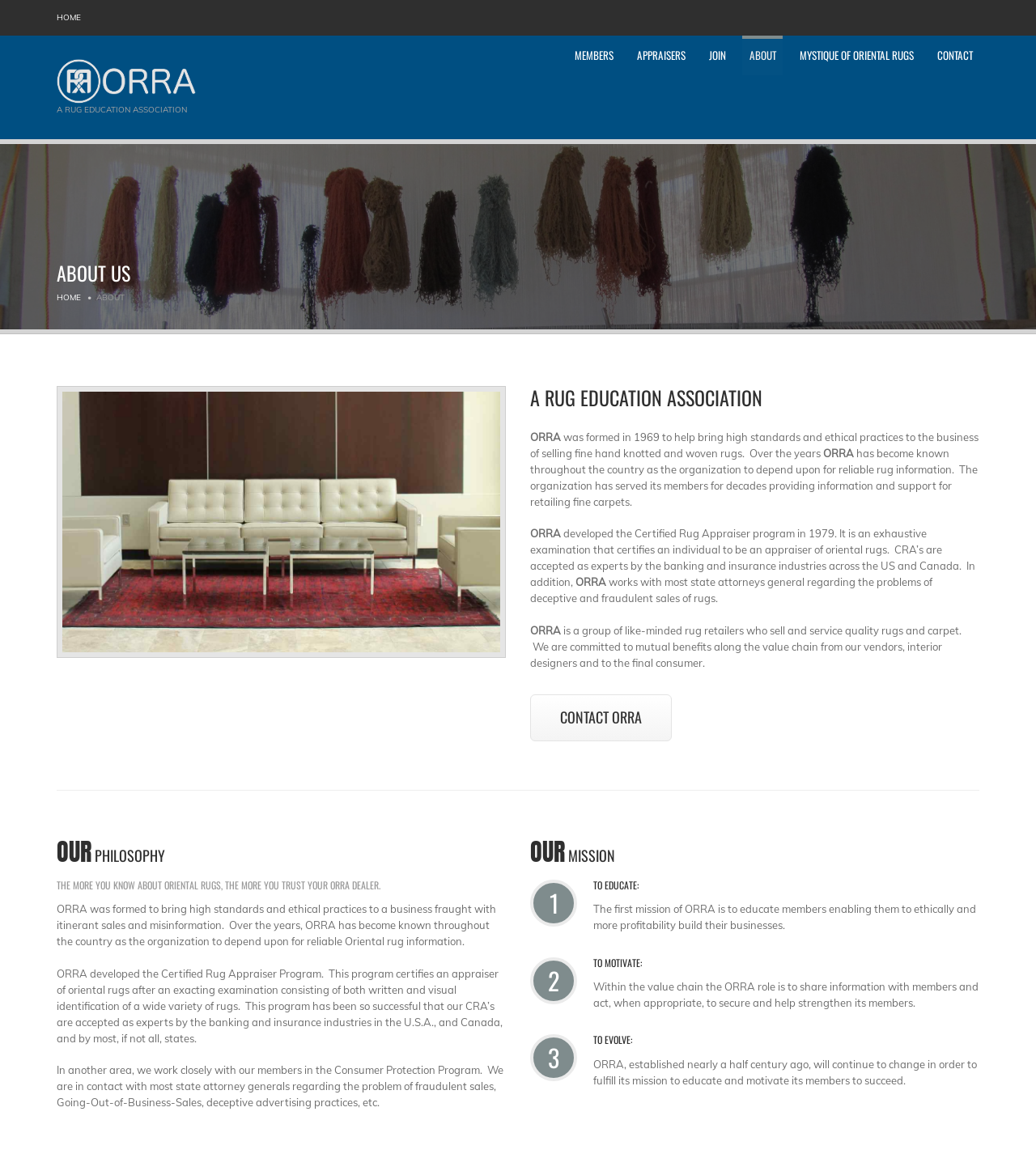What is the name of the organization?
By examining the image, provide a one-word or phrase answer.

ORRA